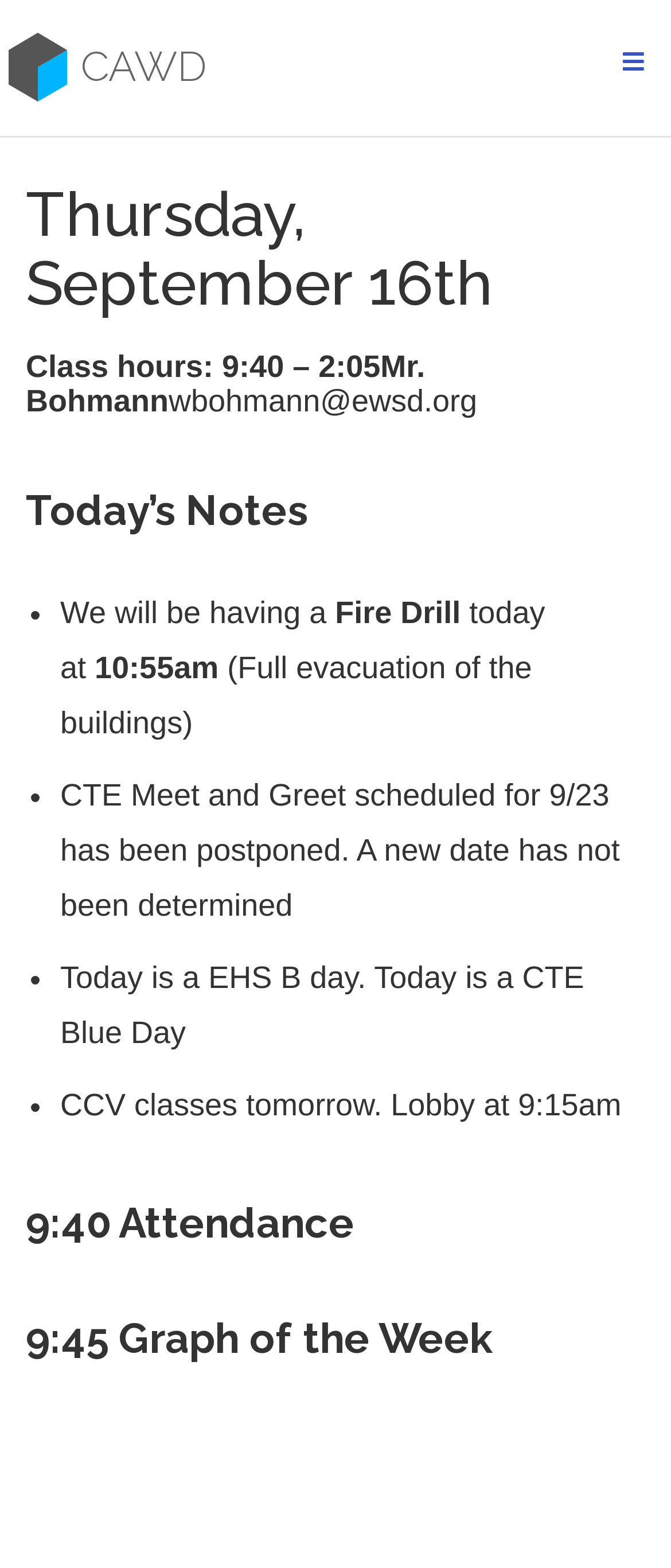Refer to the screenshot and give an in-depth answer to this question: What is the first item on today's notes?

I found the answer by looking at the list of notes under the 'Today’s Notes' heading. The first item is marked with a bullet point and says 'We will be having a Fire Drill today at 10:55am'.